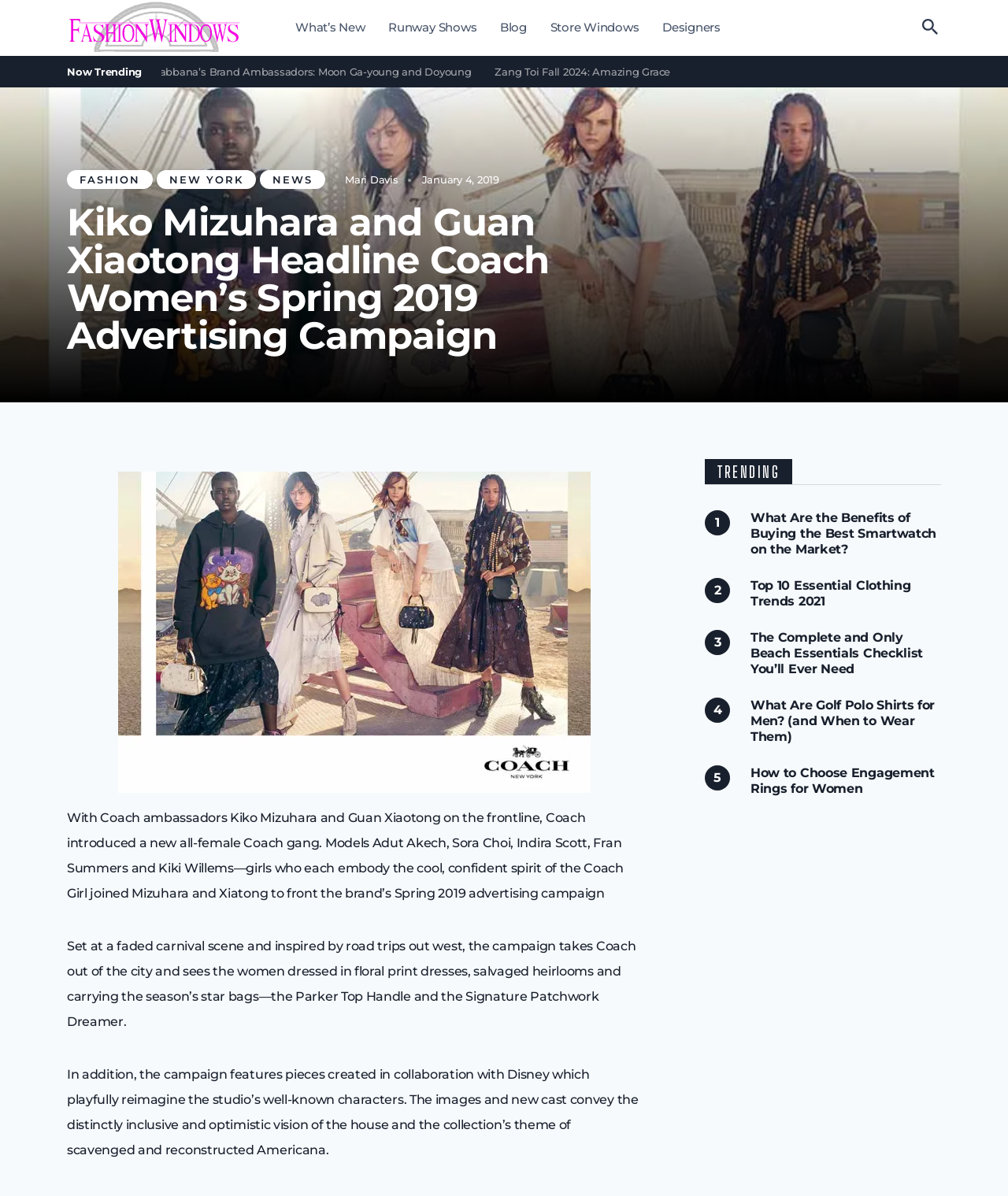From the webpage screenshot, predict the bounding box of the UI element that matches this description: "Lestrarverkefnið".

None